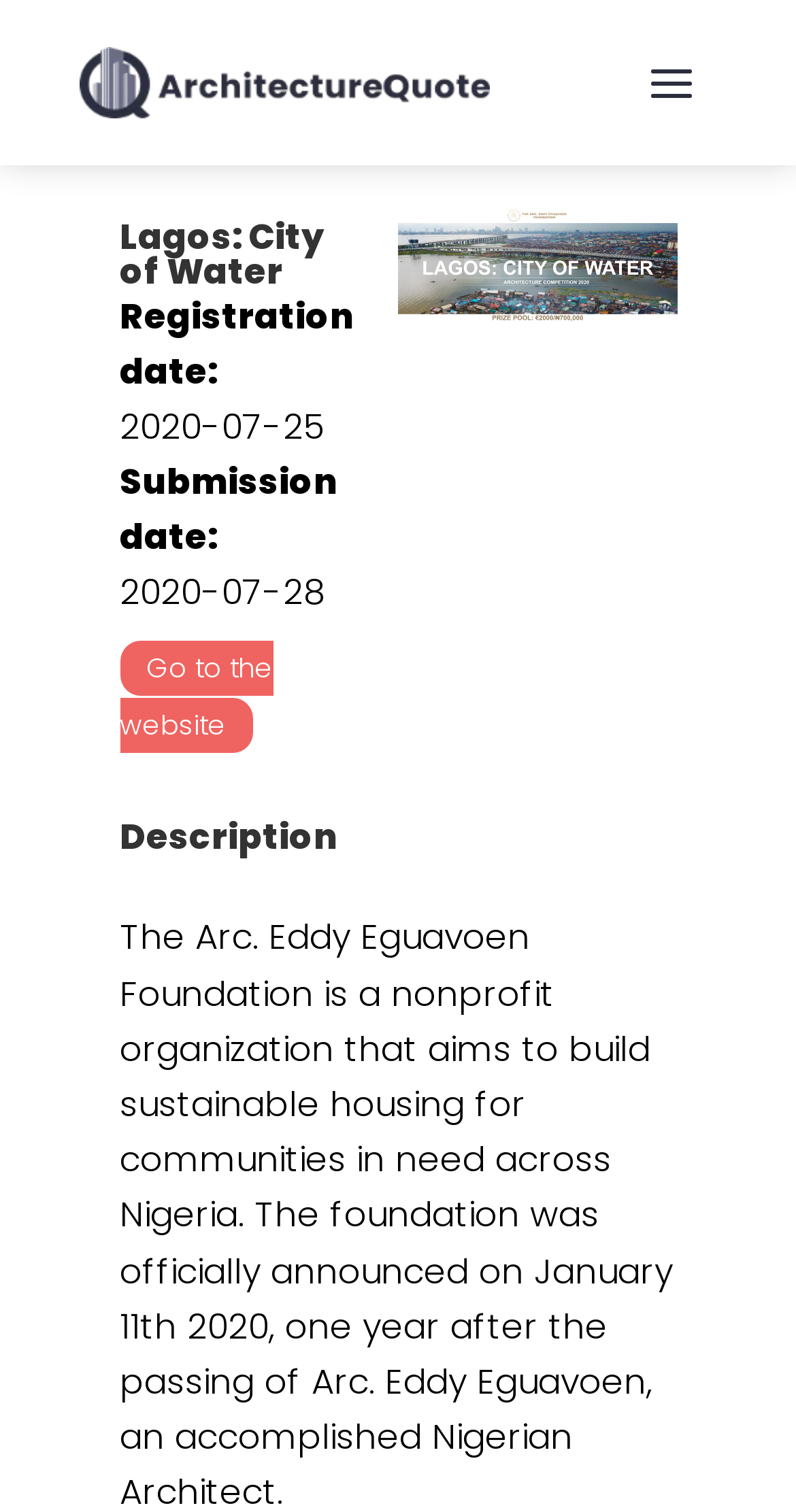What section of the webpage describes the project details? Using the information from the screenshot, answer with a single word or phrase.

Description